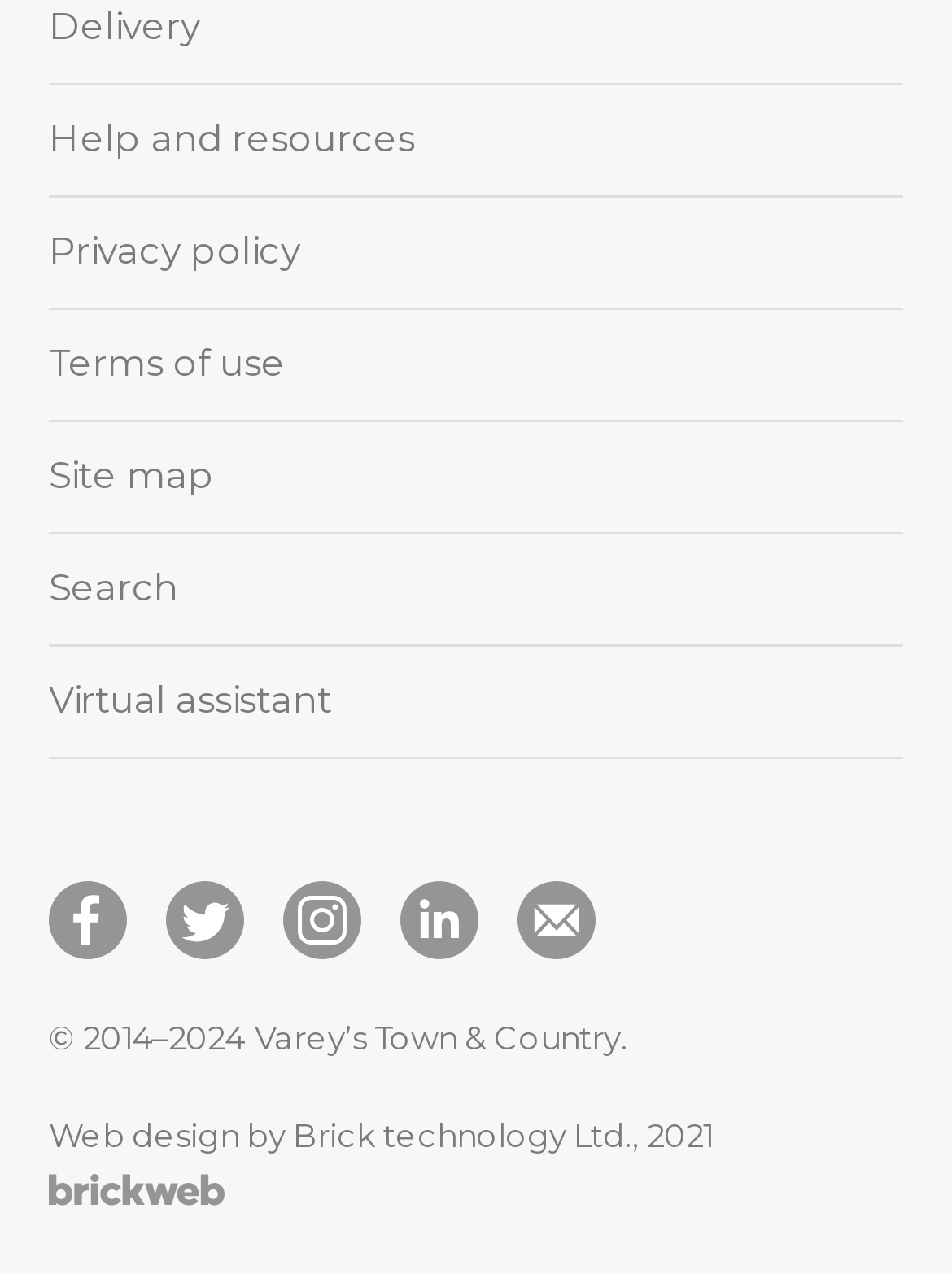Answer the following query with a single word or phrase:
Who designed the website?

Brick technology Ltd.